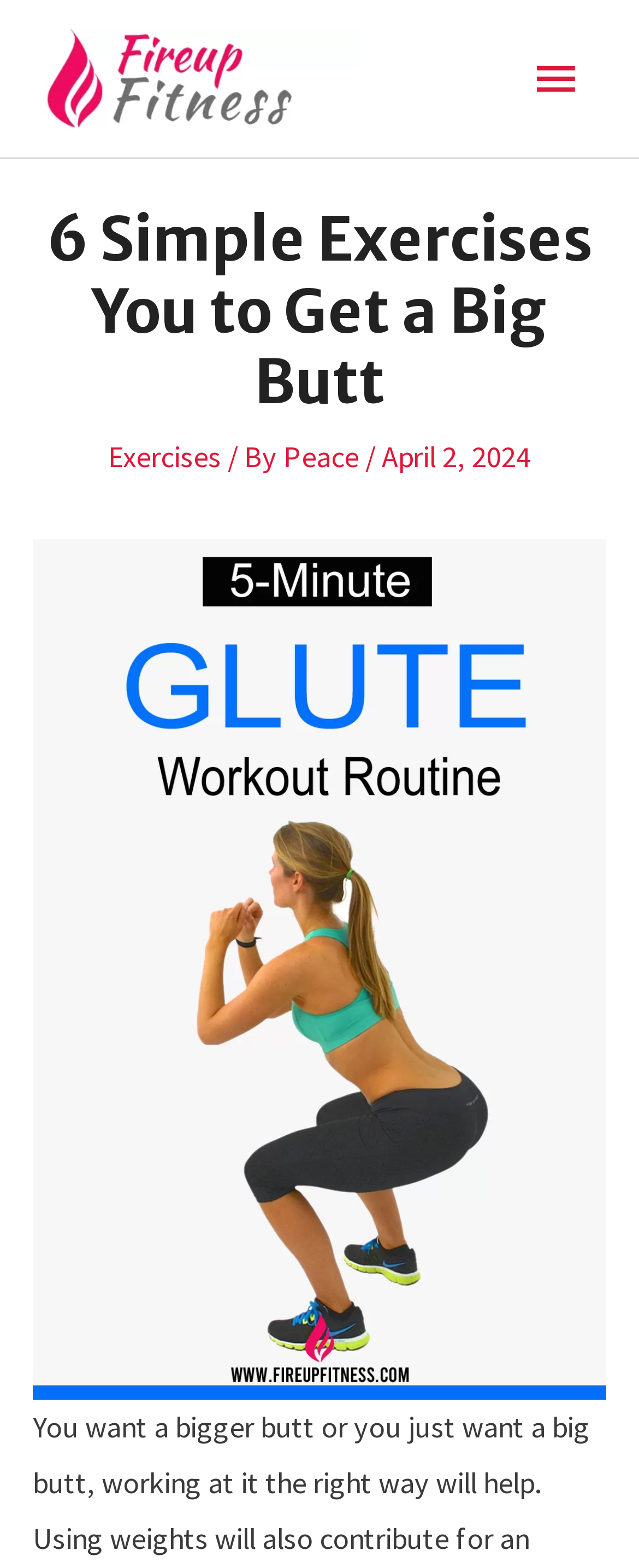Given the description "Main Menu", provide the bounding box coordinates of the corresponding UI element.

[0.79, 0.016, 0.949, 0.084]